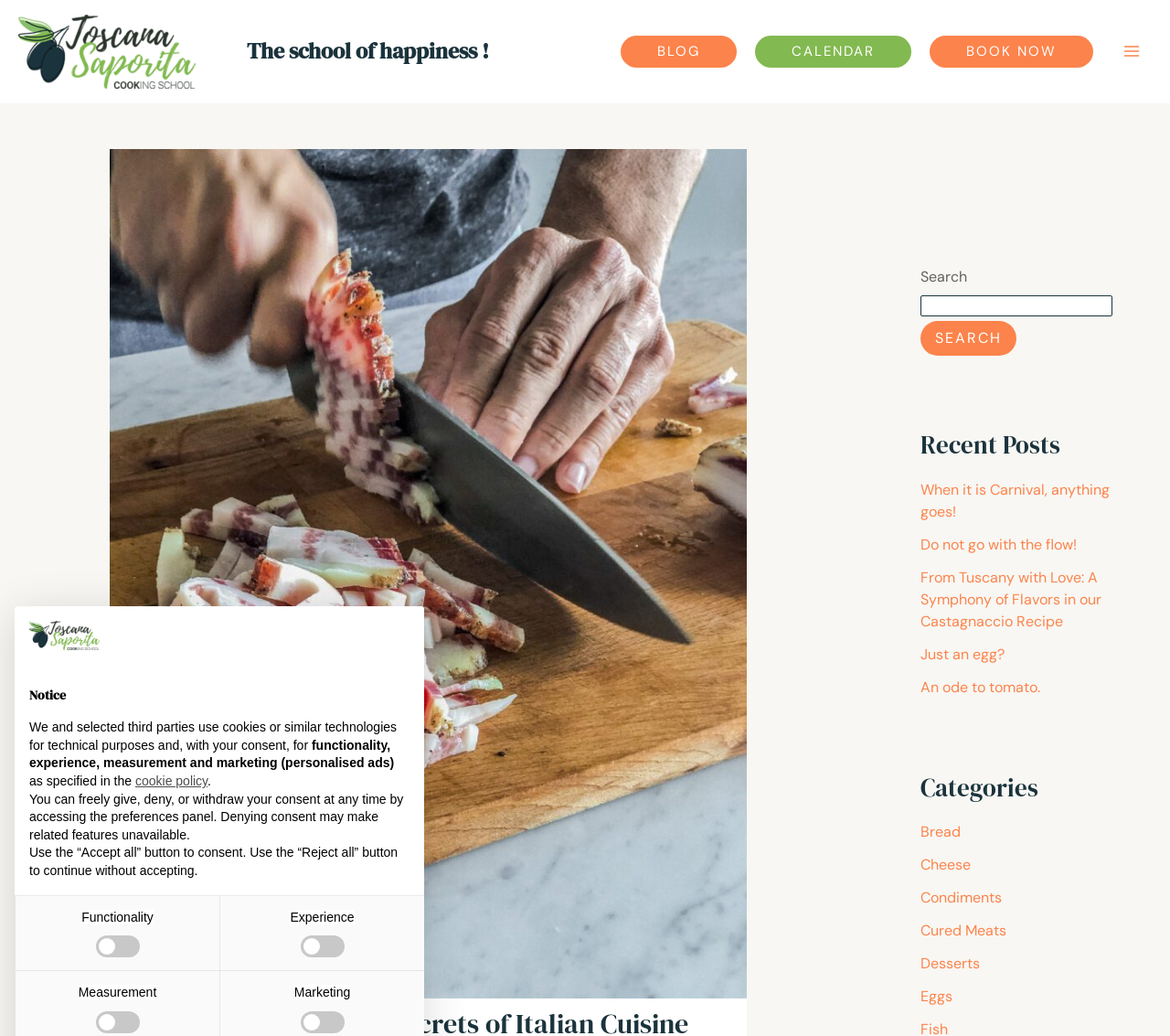Could you find the bounding box coordinates of the clickable area to complete this instruction: "Click on the main menu"?

[0.95, 0.028, 0.984, 0.072]